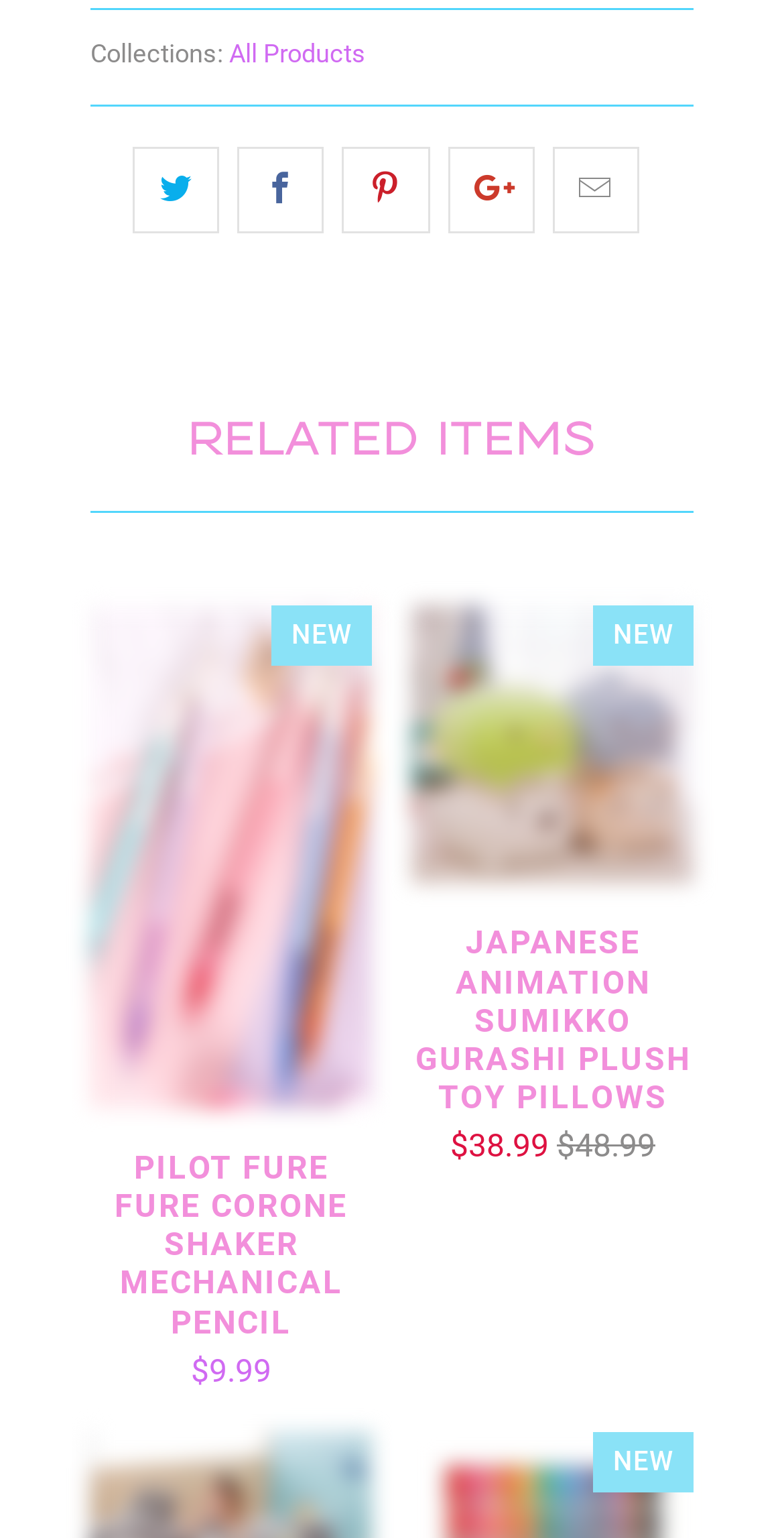Please specify the coordinates of the bounding box for the element that should be clicked to carry out this instruction: "Check price of 'PILOT FURE FURE CORONE SHAKER MECHANICAL PENCIL'". The coordinates must be four float numbers between 0 and 1, formatted as [left, top, right, bottom].

[0.115, 0.746, 0.474, 0.904]